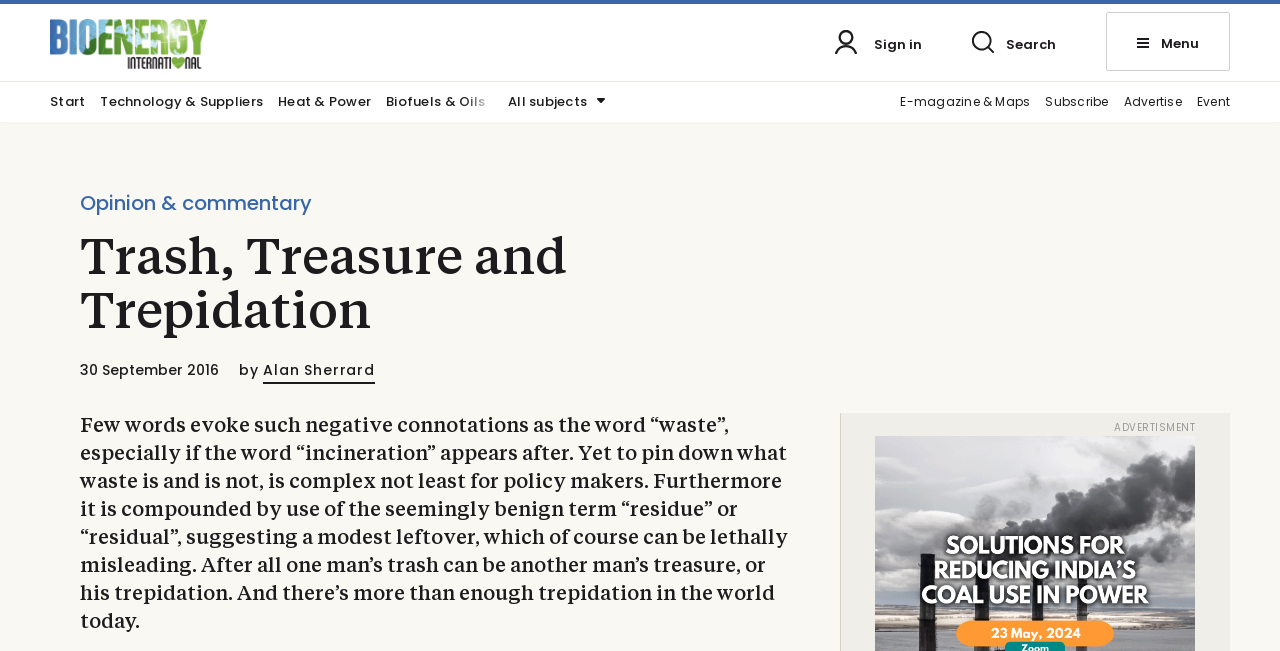What is the date of the article?
Answer the question based on the image using a single word or a brief phrase.

30 September 2016